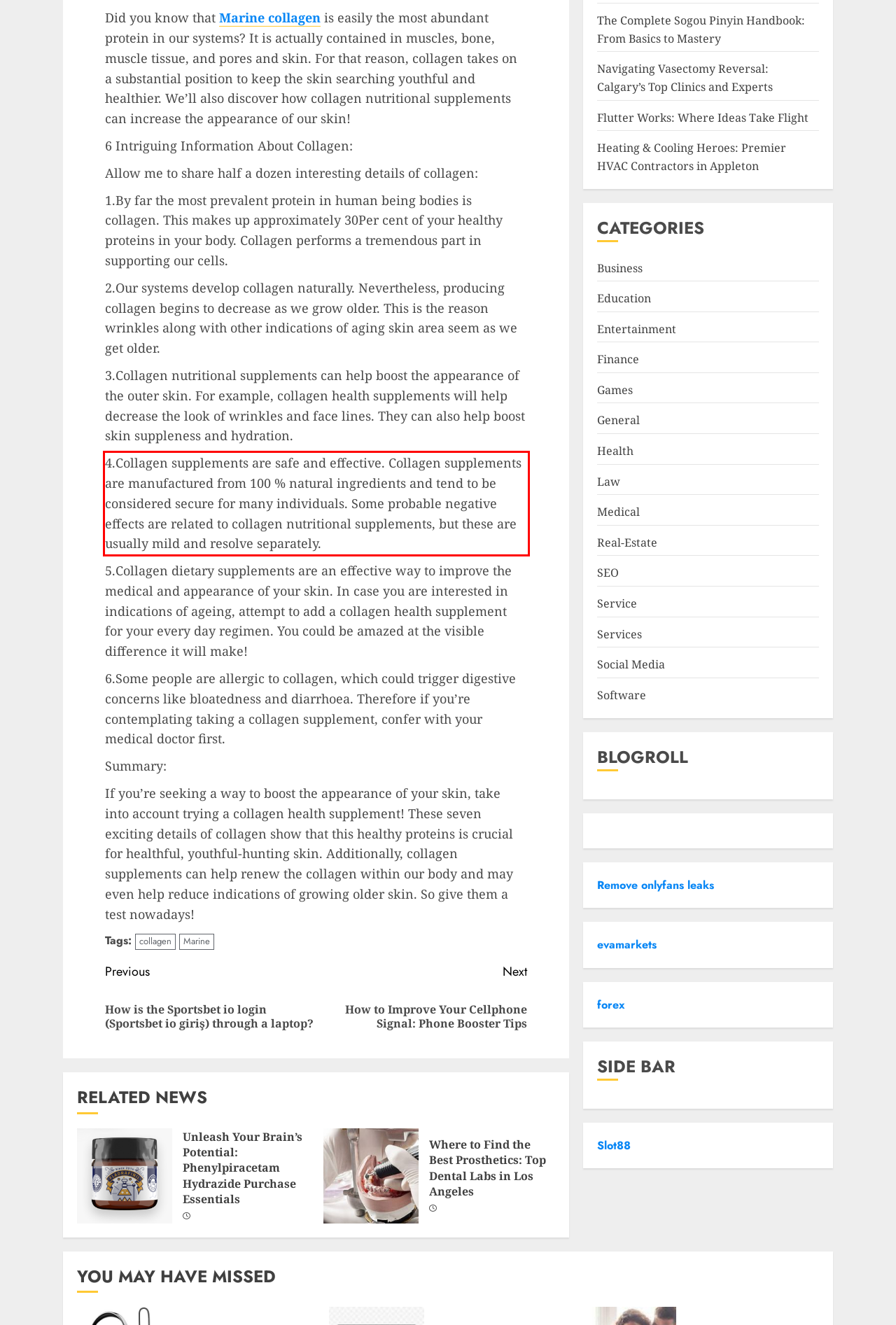Analyze the red bounding box in the provided webpage screenshot and generate the text content contained within.

4.Collagen supplements are safe and effective. Collagen supplements are manufactured from 100 % natural ingredients and tend to be considered secure for many individuals. Some probable negative effects are related to collagen nutritional supplements, but these are usually mild and resolve separately.